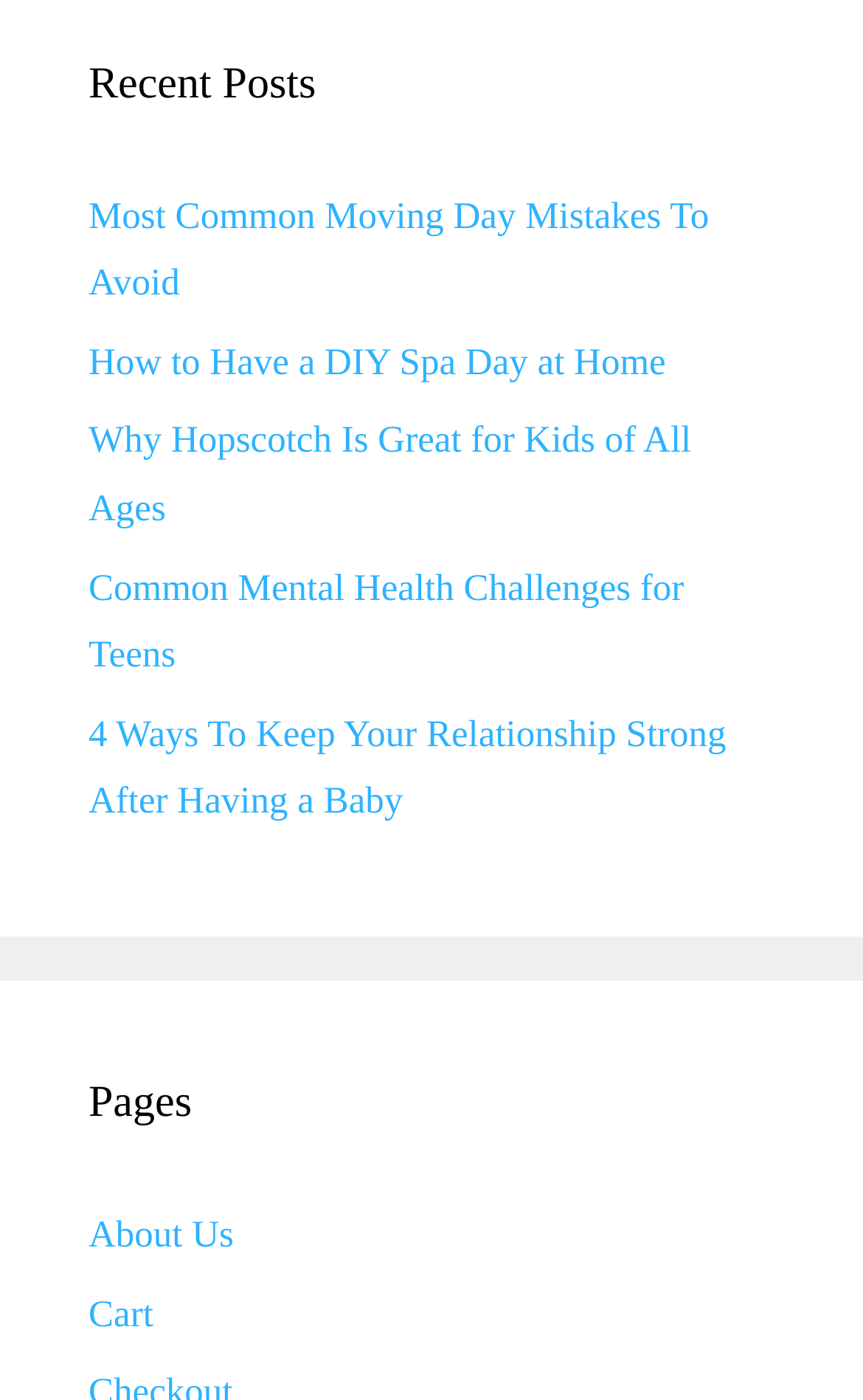Given the description of the UI element: "My account", predict the bounding box coordinates in the form of [left, top, right, bottom], with each value being a float between 0 and 1.

[0.103, 0.877, 0.31, 0.907]